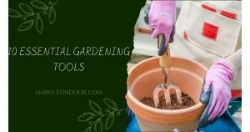Explain the details of the image you are viewing.

The image showcases a person engaged in gardening, highlighting the essential tools every plant lover should have. In the foreground, the gardener is using a small hand tool to tend to a terracotta pot filled with soil, demonstrating the practical application of these tools in gardening. The individual is wearing bright pink gardening gloves and an apron with pockets, symbolizing a hands-on approach to nurturing plants. The background features a rich green color adorned with leafy designs, setting a vibrant and natural tone. Overlaying the image is bold text that reads "10 Essential Gardening Tools," alongside the website name, "harvestindoor.com," suggesting that this image is part of a guide or article on essential gardening equipment for enthusiasts.